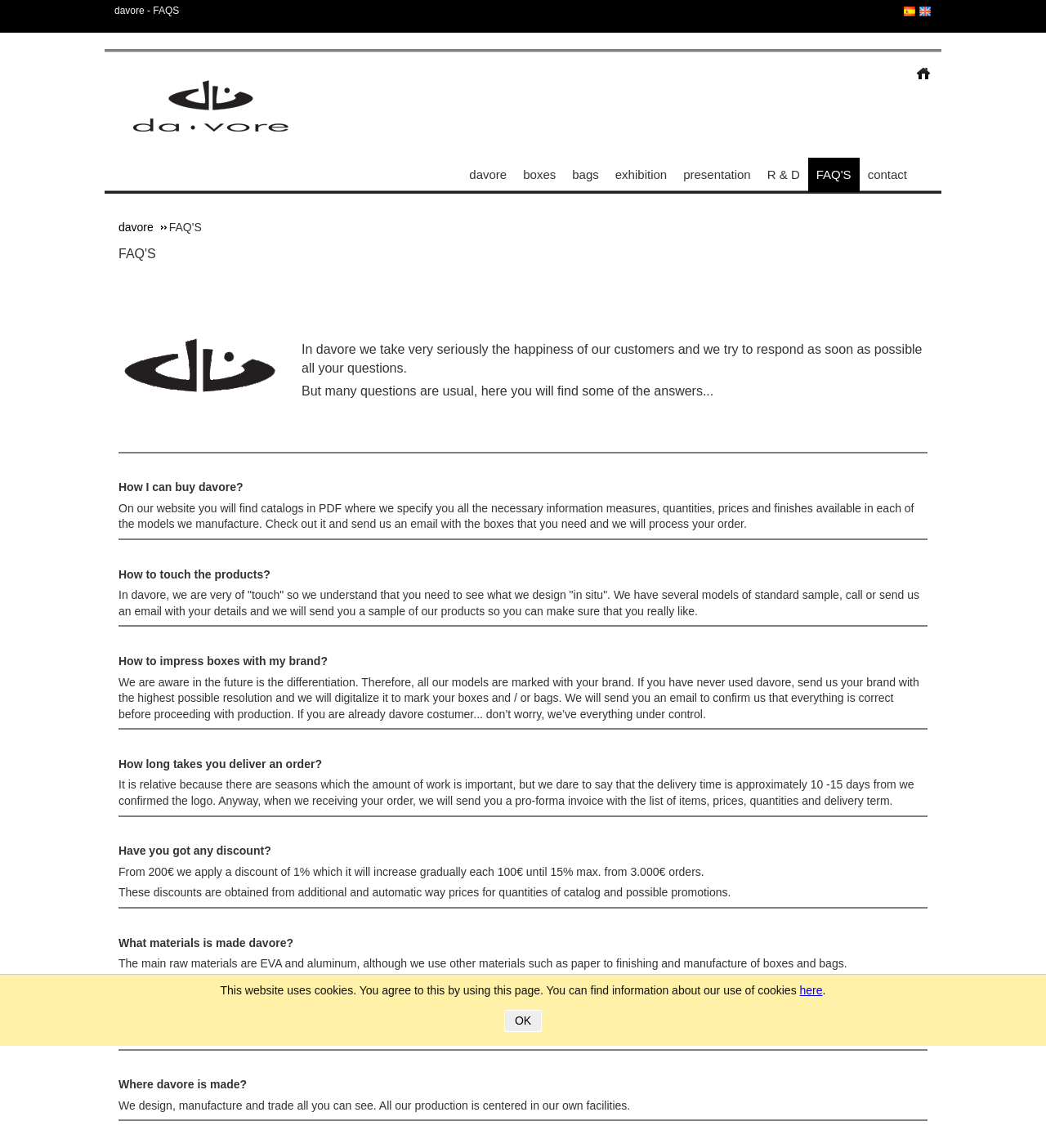Where are davore's products manufactured?
Based on the image, provide a one-word or brief-phrase response.

In-house facilities